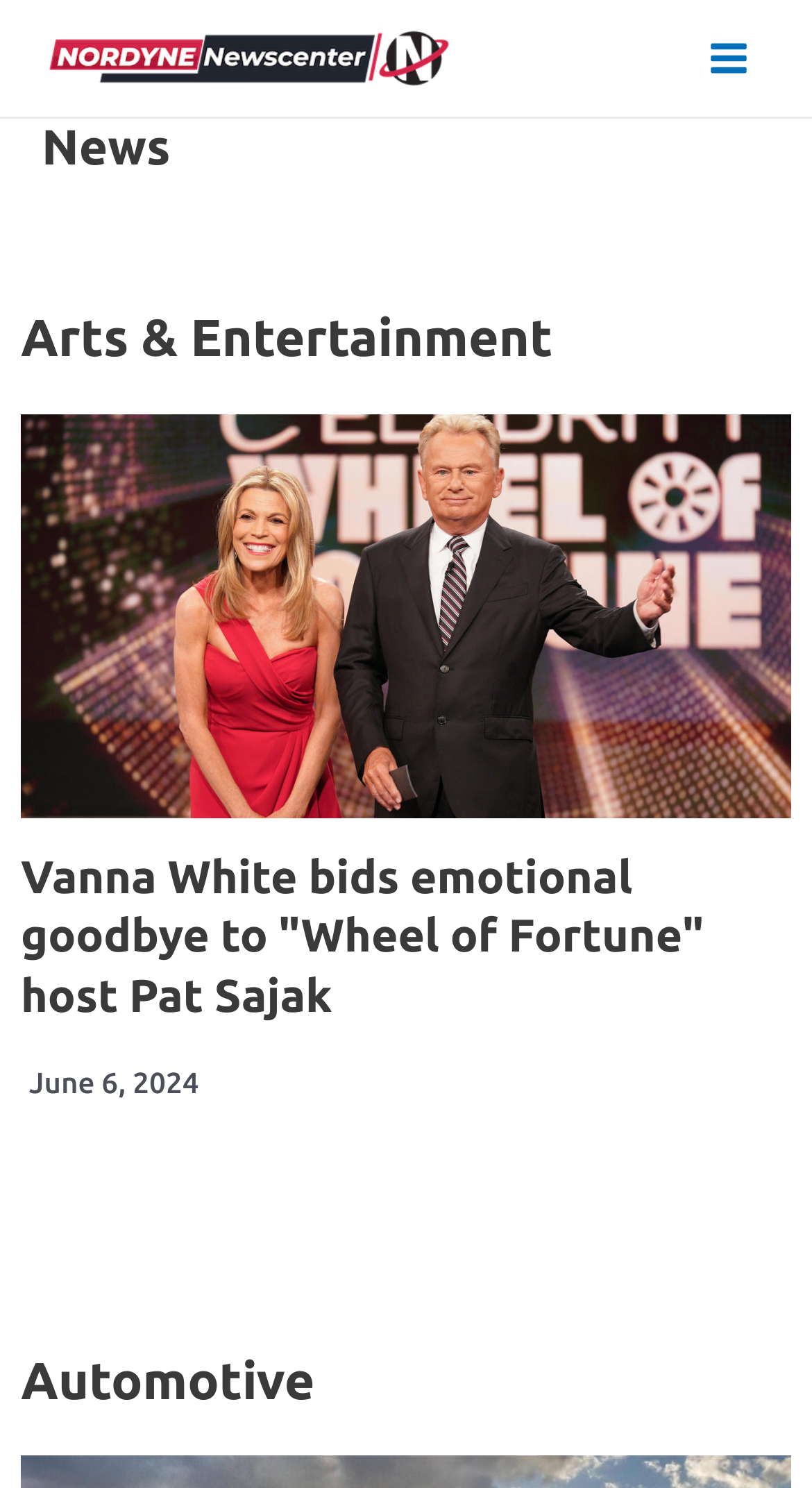Find the bounding box of the web element that fits this description: "alt="Nordyne Newscenter - Logo"".

[0.051, 0.026, 0.556, 0.048]